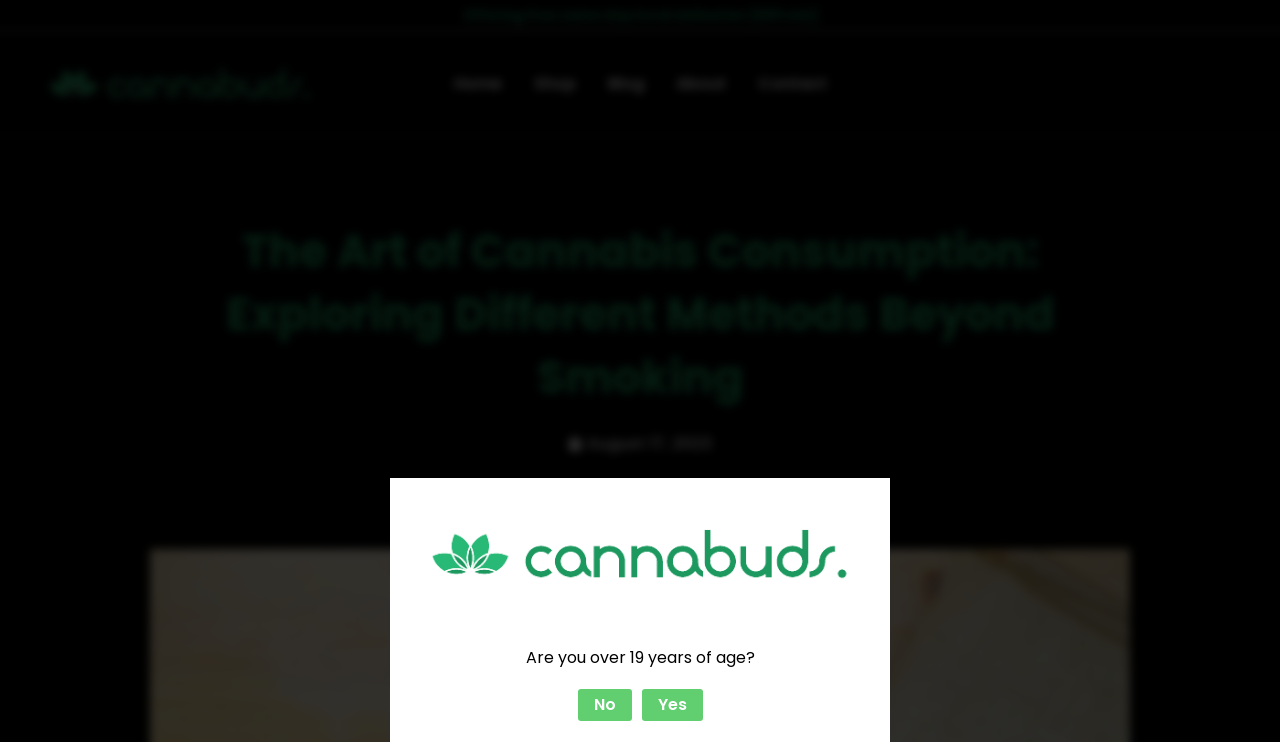Provide the bounding box coordinates of the HTML element described as: "Home". The bounding box coordinates should be four float numbers between 0 and 1, i.e., [left, top, right, bottom].

[0.342, 0.069, 0.404, 0.156]